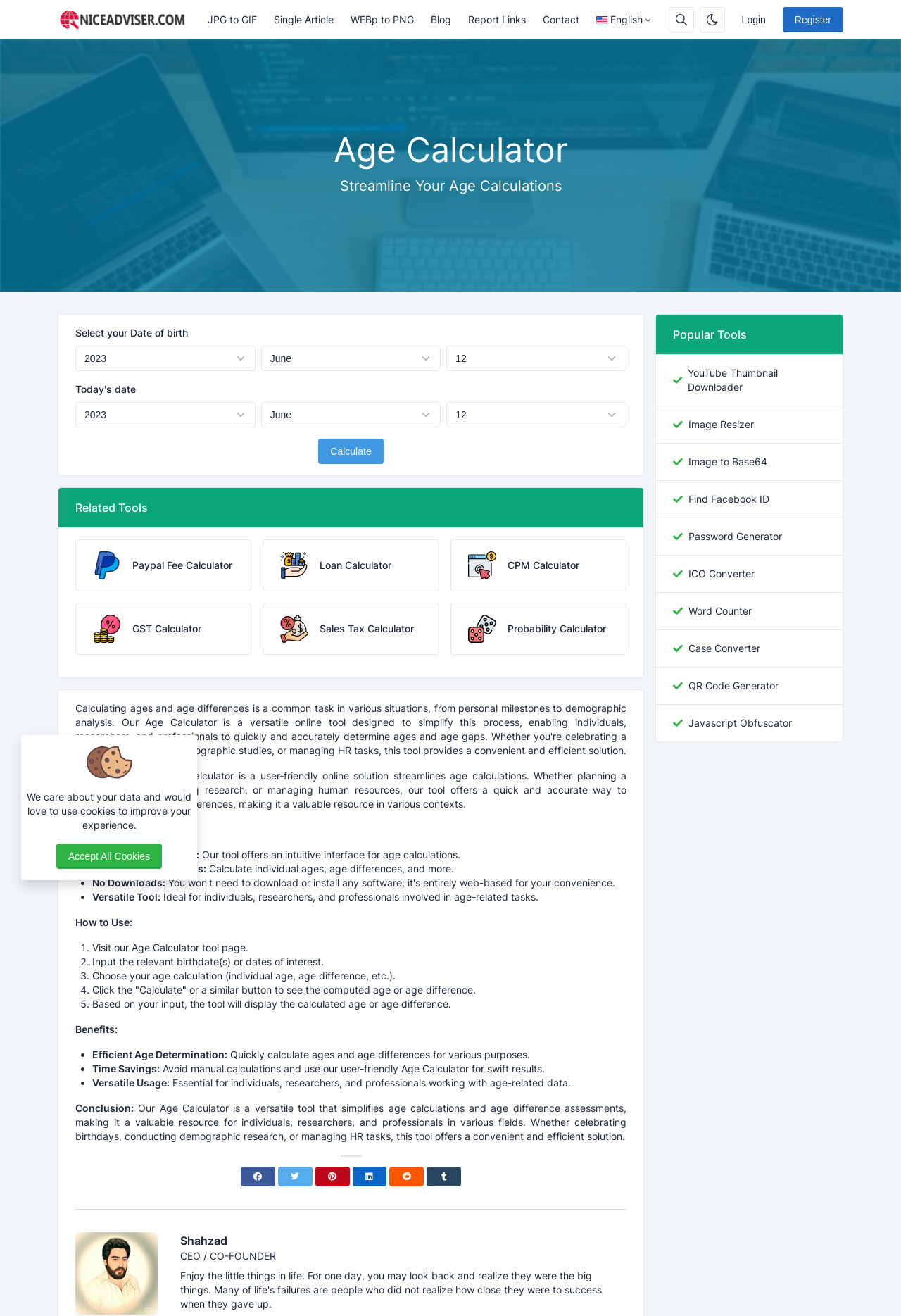Please answer the following question using a single word or phrase: 
How many comboboxes are available for date of birth selection?

6